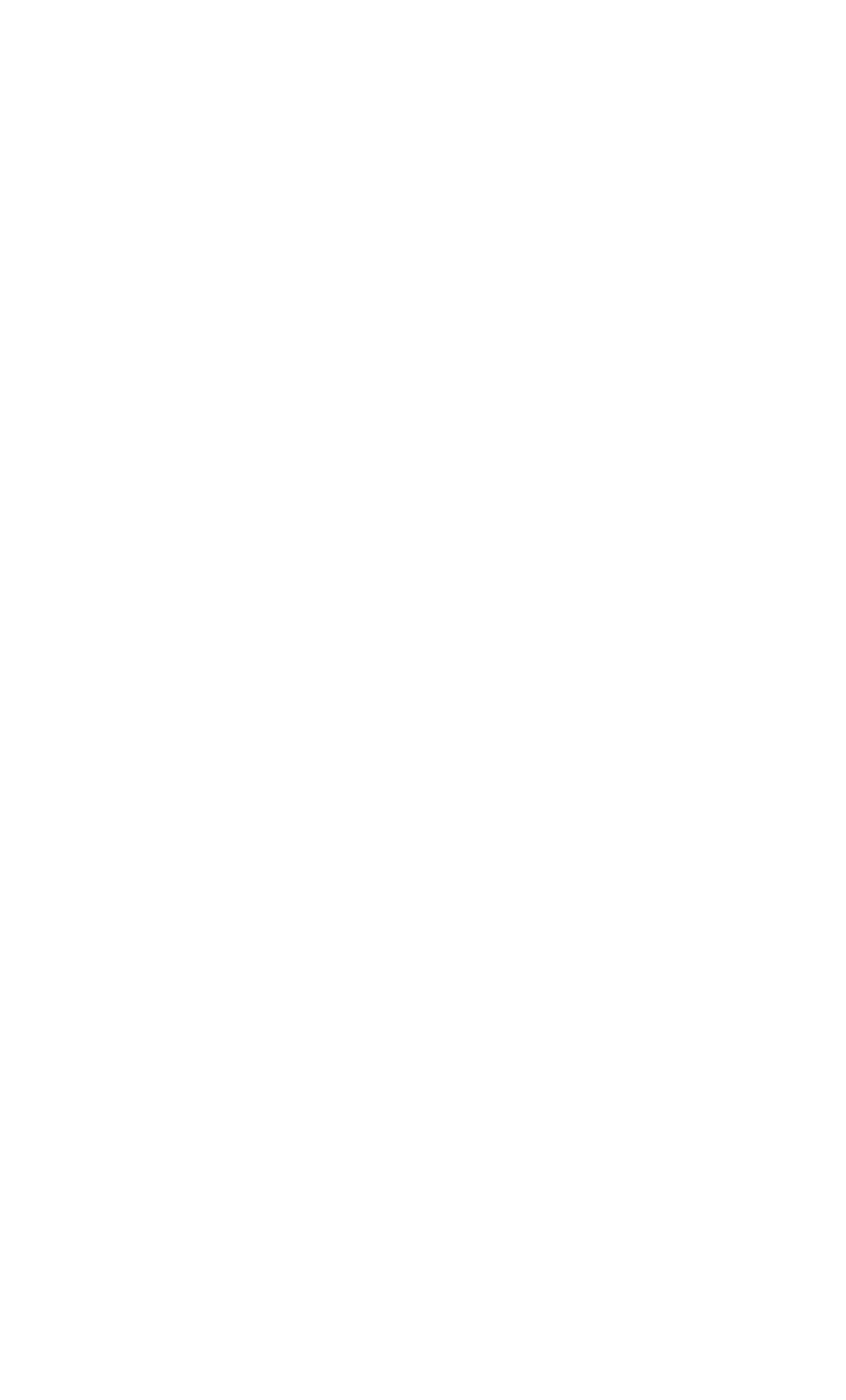What is the topic of the first link on the webpage?
Analyze the image and provide a thorough answer to the question.

I looked at the first link on the webpage and found that it is titled 'Reasons For Enrolling In A Traffic Control Refresher Course', which suggests that the topic is related to traffic control and refresher courses.